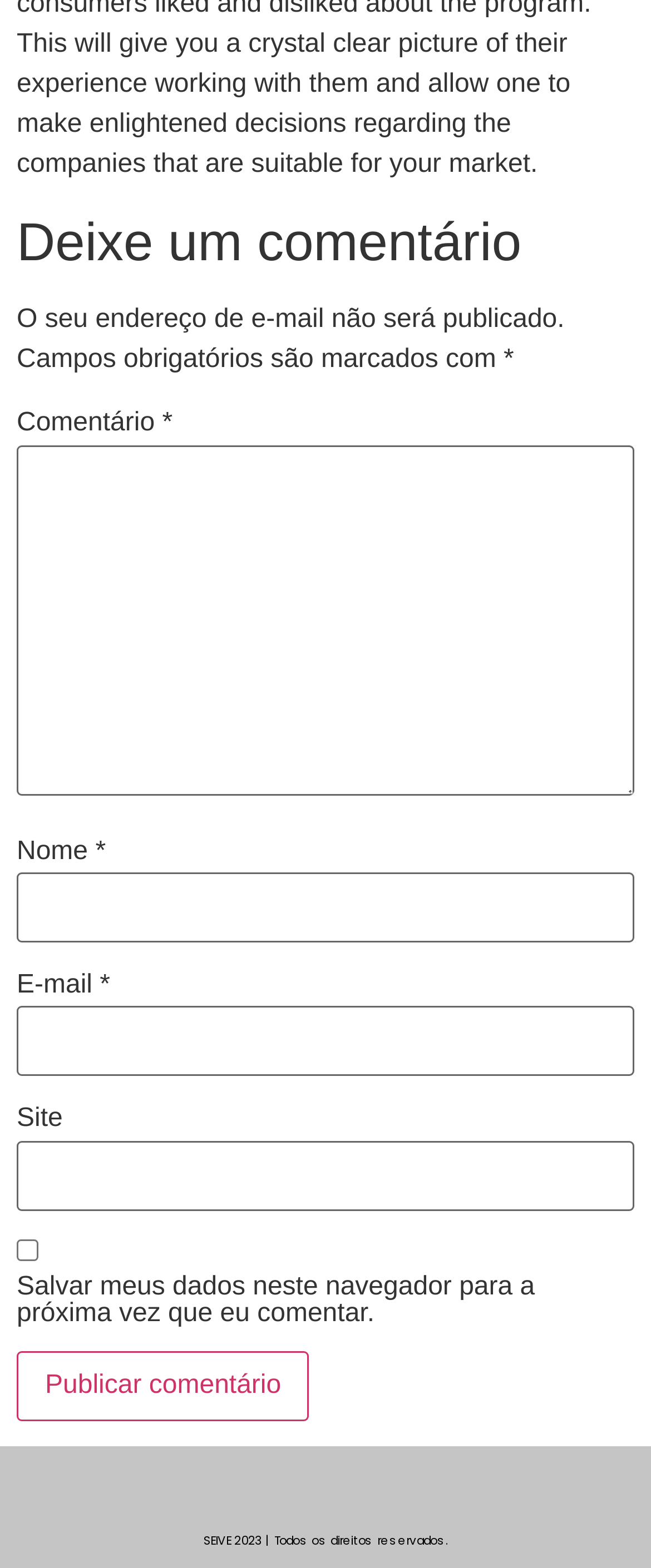Please answer the following question using a single word or phrase: 
What is the purpose of the text box labeled 'Comentário'?

To enter a comment